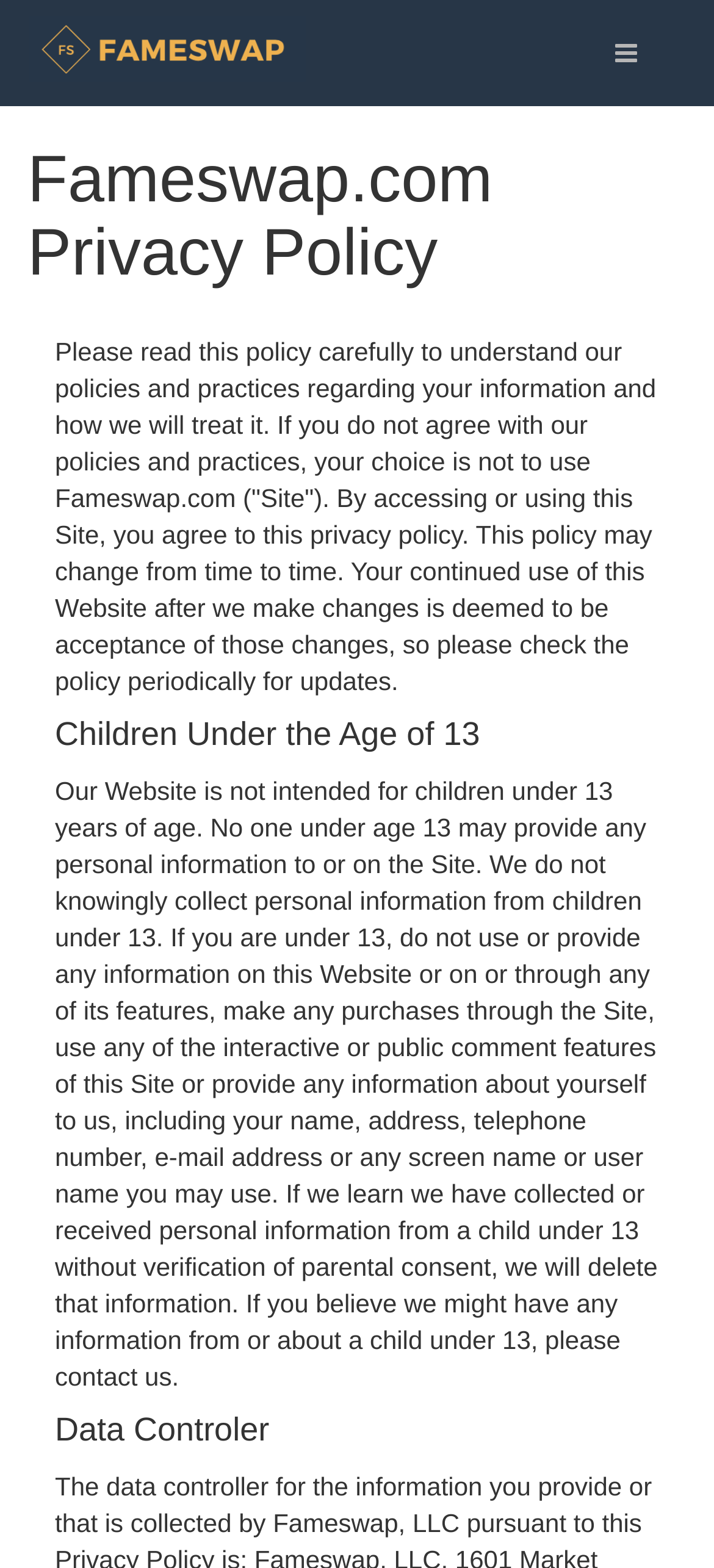How often should users check the privacy policy?
Please give a detailed and thorough answer to the question, covering all relevant points.

The static text states that the privacy policy may change from time to time, and users' continued use of the website after changes are made is deemed to be acceptance of those changes. Therefore, it is implied that users should check the policy periodically for updates.